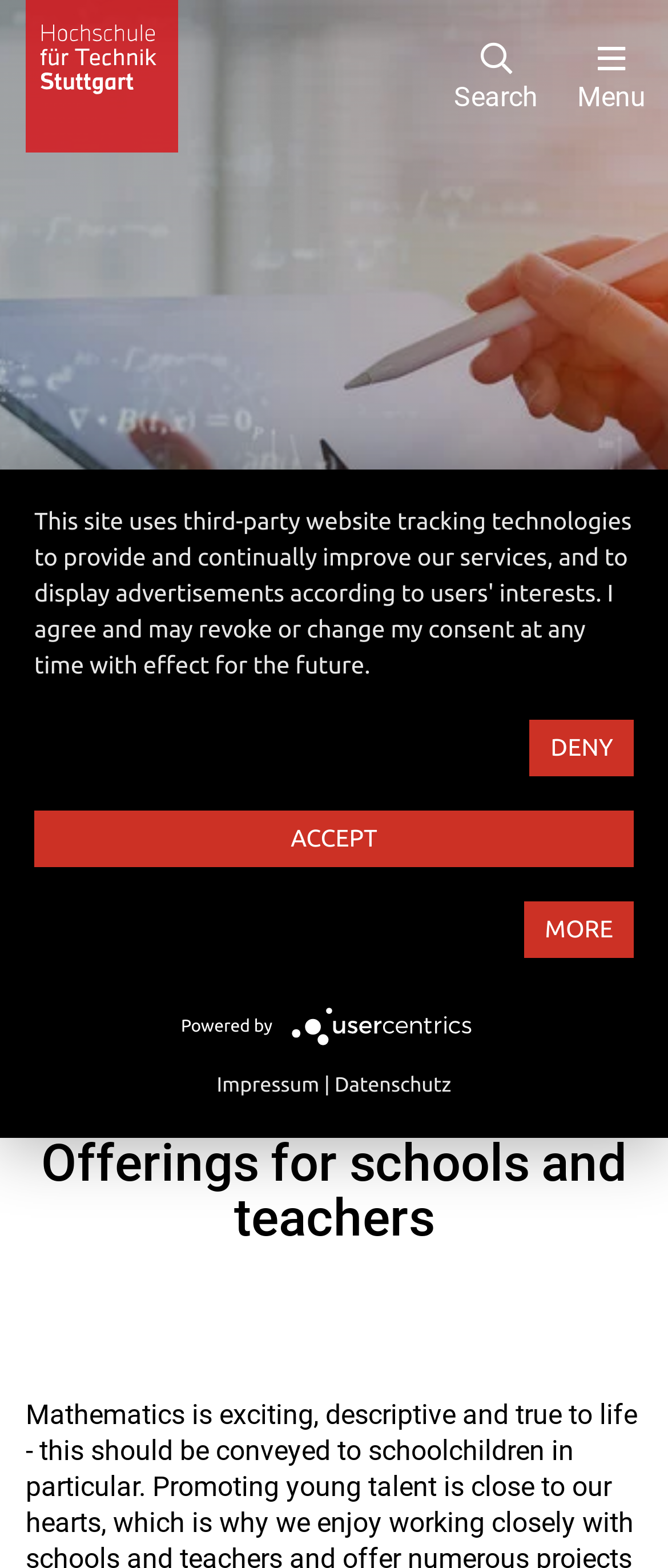Locate the bounding box of the UI element described in the following text: "Don't Look Up".

None